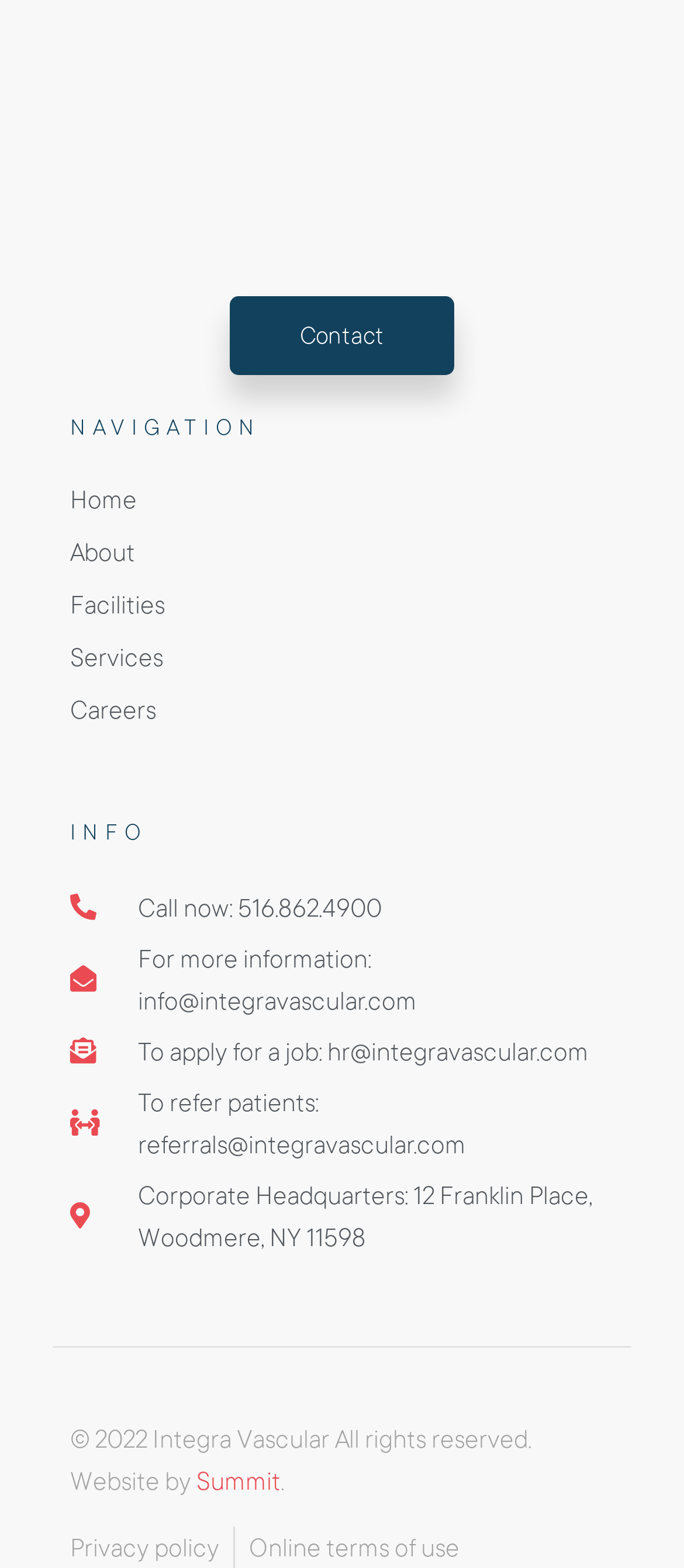Locate the bounding box coordinates of the area where you should click to accomplish the instruction: "Email for more information".

[0.103, 0.598, 0.897, 0.651]